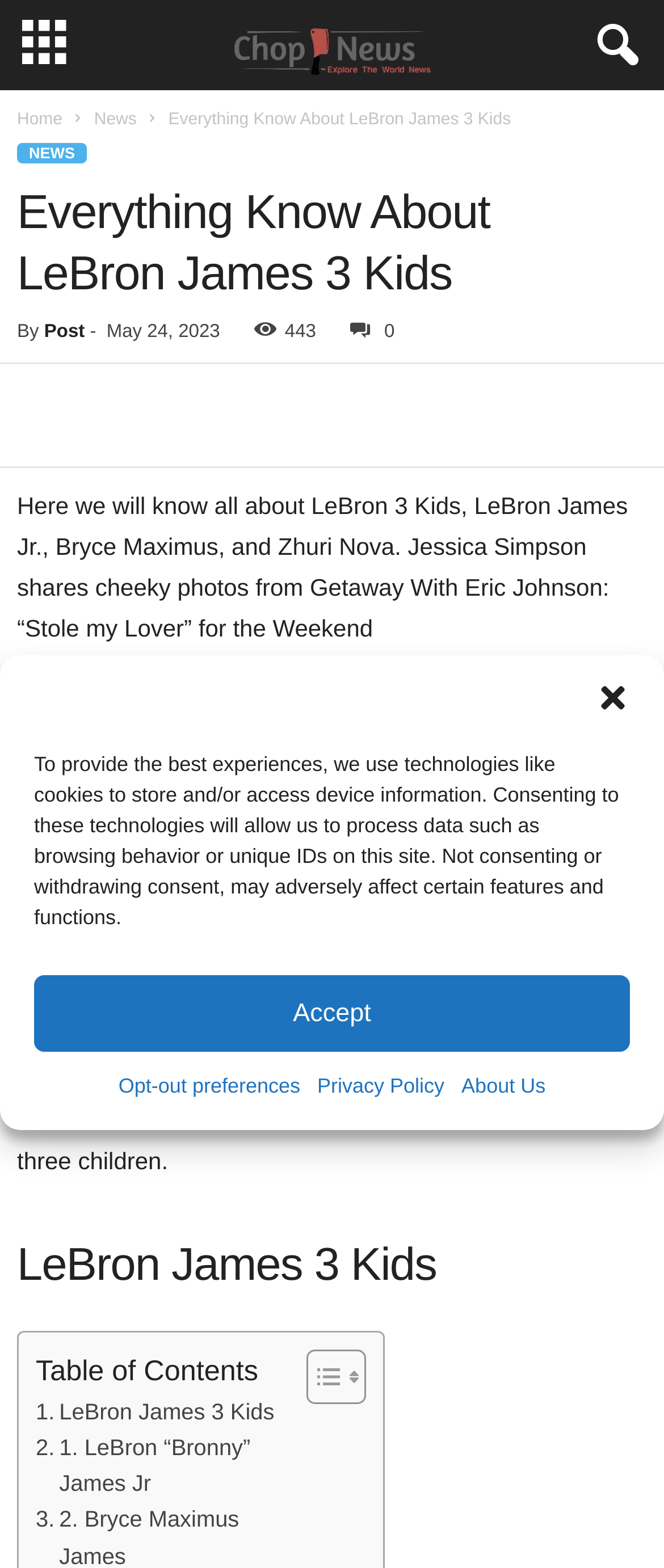Find the bounding box coordinates corresponding to the UI element with the description: "LeBron James 3 Kids". The coordinates should be formatted as [left, top, right, bottom], with values as floats between 0 and 1.

[0.054, 0.889, 0.413, 0.912]